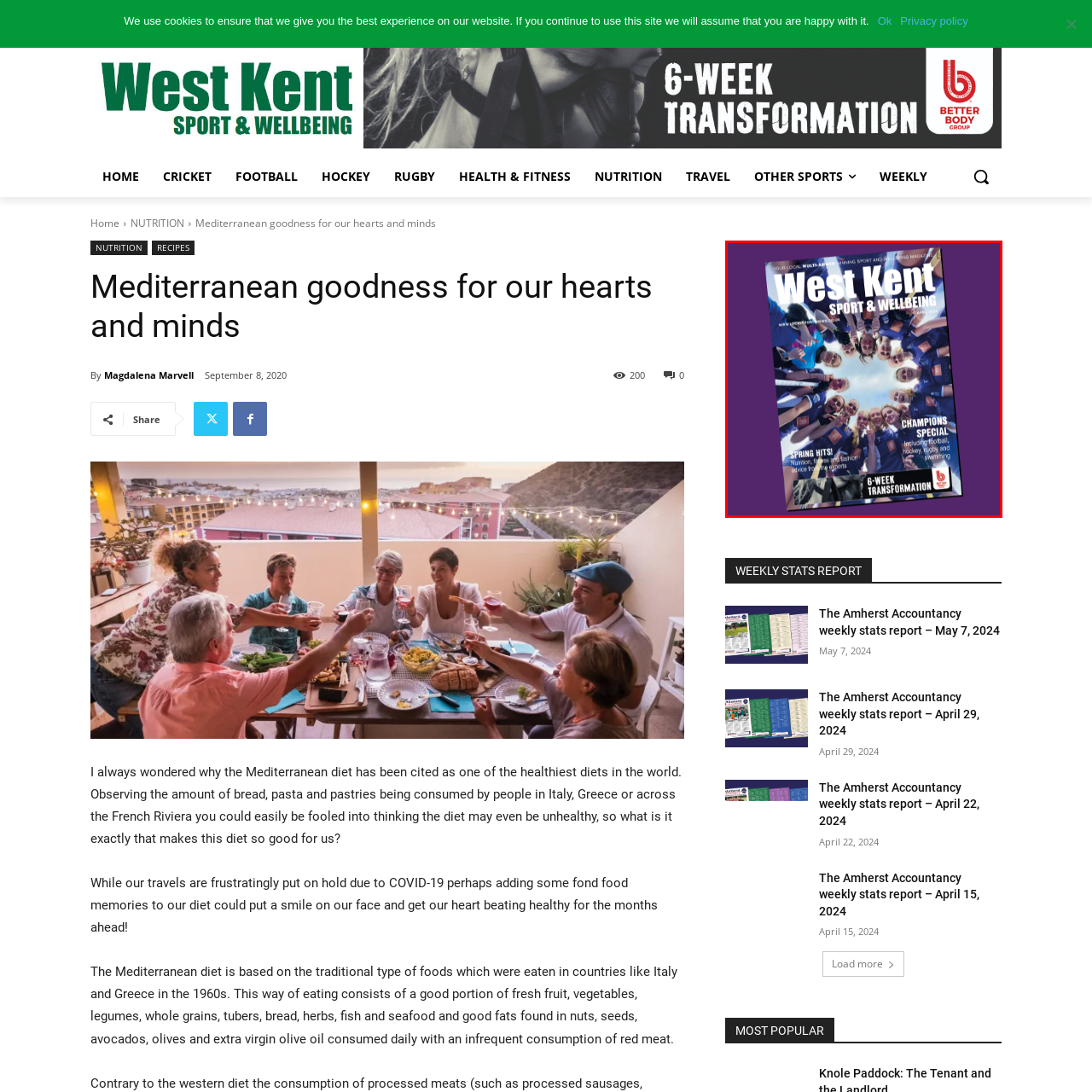Construct a detailed caption for the image enclosed in the red box.

The image features the vibrant cover of the magazine "West Kent Sport & Wellbeing." With a striking purple background, the cover showcases a dynamic photo of a group of enthusiastic individuals, likely athletes or sports enthusiasts, gathered together in a circle, smiling and looking up at the camera. The title prominently displayed at the top reads "West Kent" in bold white letters, followed by "SPORT & WELLBEING," highlighting the magazine's focus on local sports and health. 

Highlights include promotional sections that mention "SPRING HITS!" offering nutrition, fitness, and fashion advice from experts, along with a "CHAMPIONS SPECIAL" that explores various sports, including football, hockey, rugby, and swimming. The cover also features a "6-WEEK TRANSFORMATION" segment appealing to readers interested in fitness journeys. Overall, the cover effectively communicates an energetic and community-oriented message, inviting readers to engage with the content for inspiration and wellbeing.